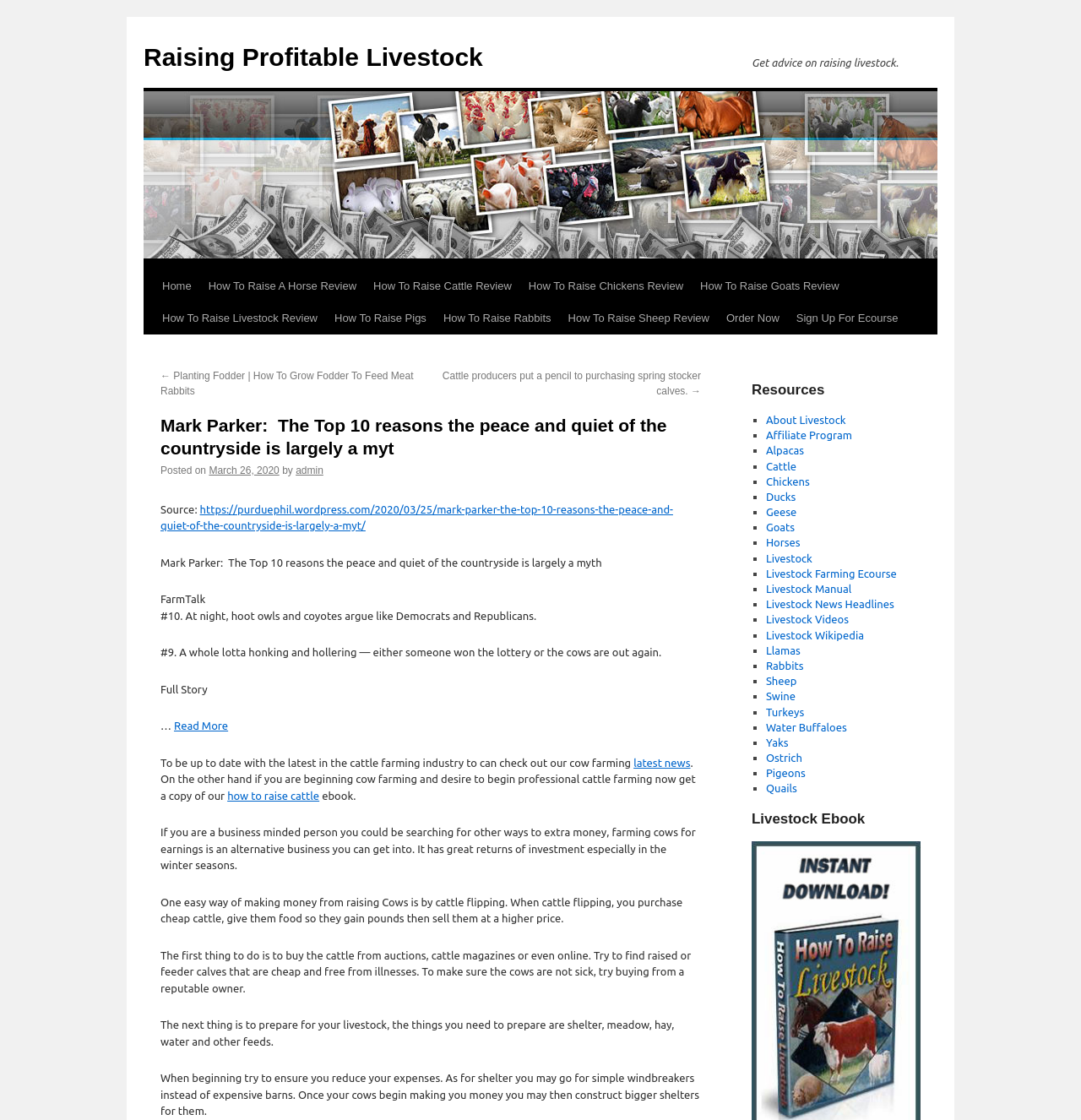What is the topic of the article?
Using the image, provide a detailed and thorough answer to the question.

The article discusses the topic of livestock farming, specifically the peace and quiet of the countryside and the myths surrounding it. The article also provides information on cattle flipping and how to raise cattle for profit.